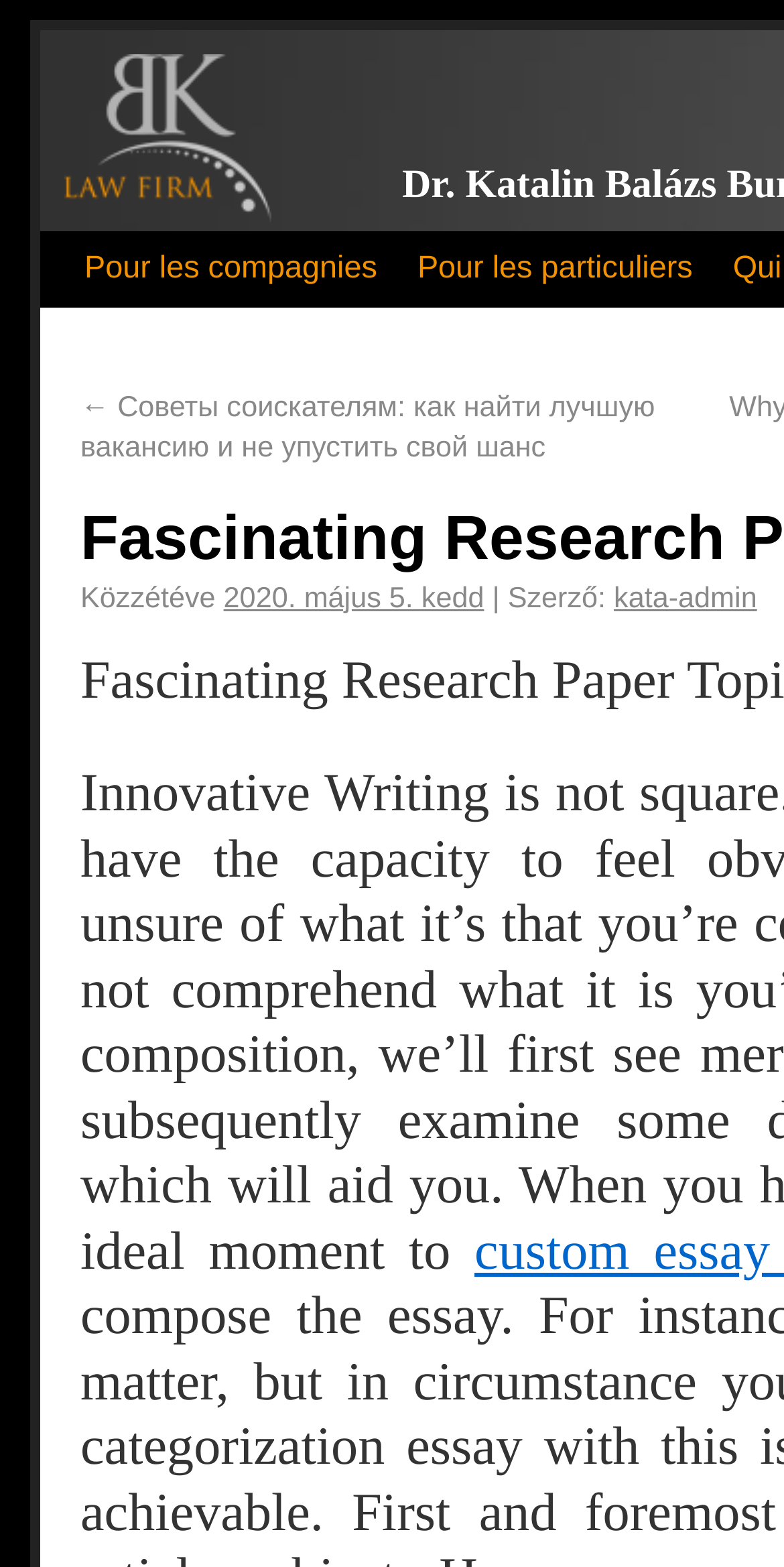Extract the top-level heading from the webpage and provide its text.

Fascinating Research Paper Topics